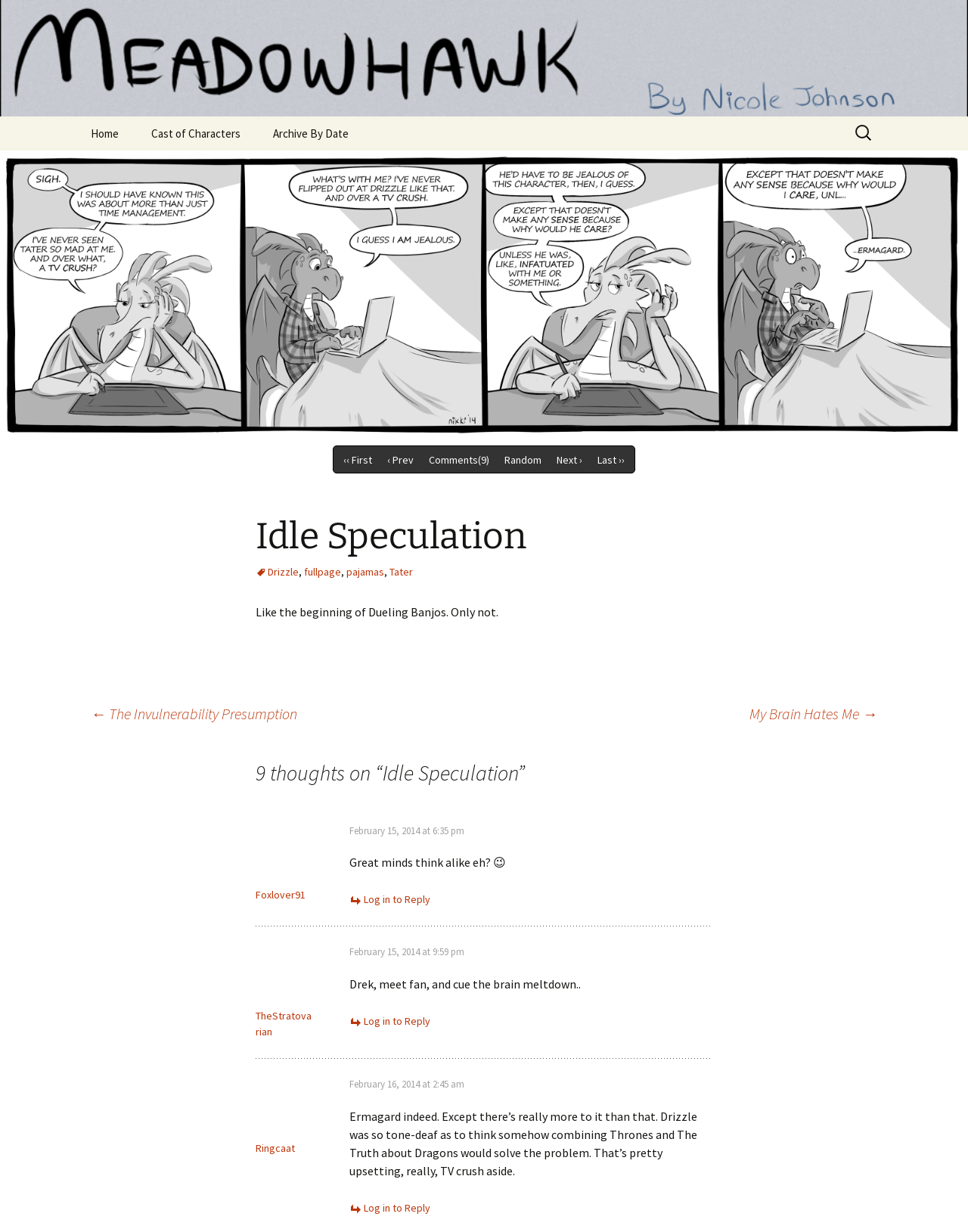Locate the bounding box coordinates of the area where you should click to accomplish the instruction: "Go to Home page".

[0.078, 0.094, 0.138, 0.122]